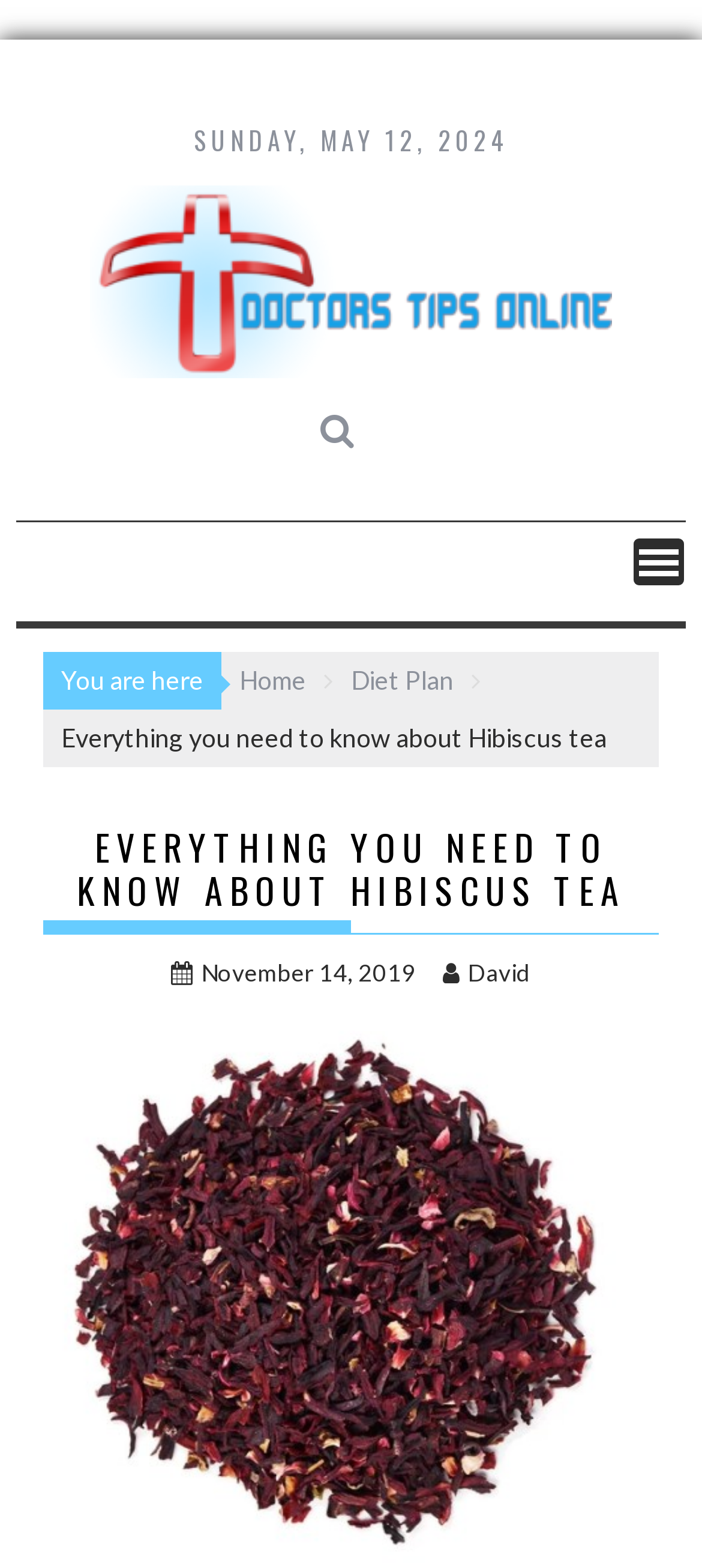Identify the bounding box for the UI element that is described as follows: "Diet Plan".

[0.5, 0.424, 0.646, 0.443]